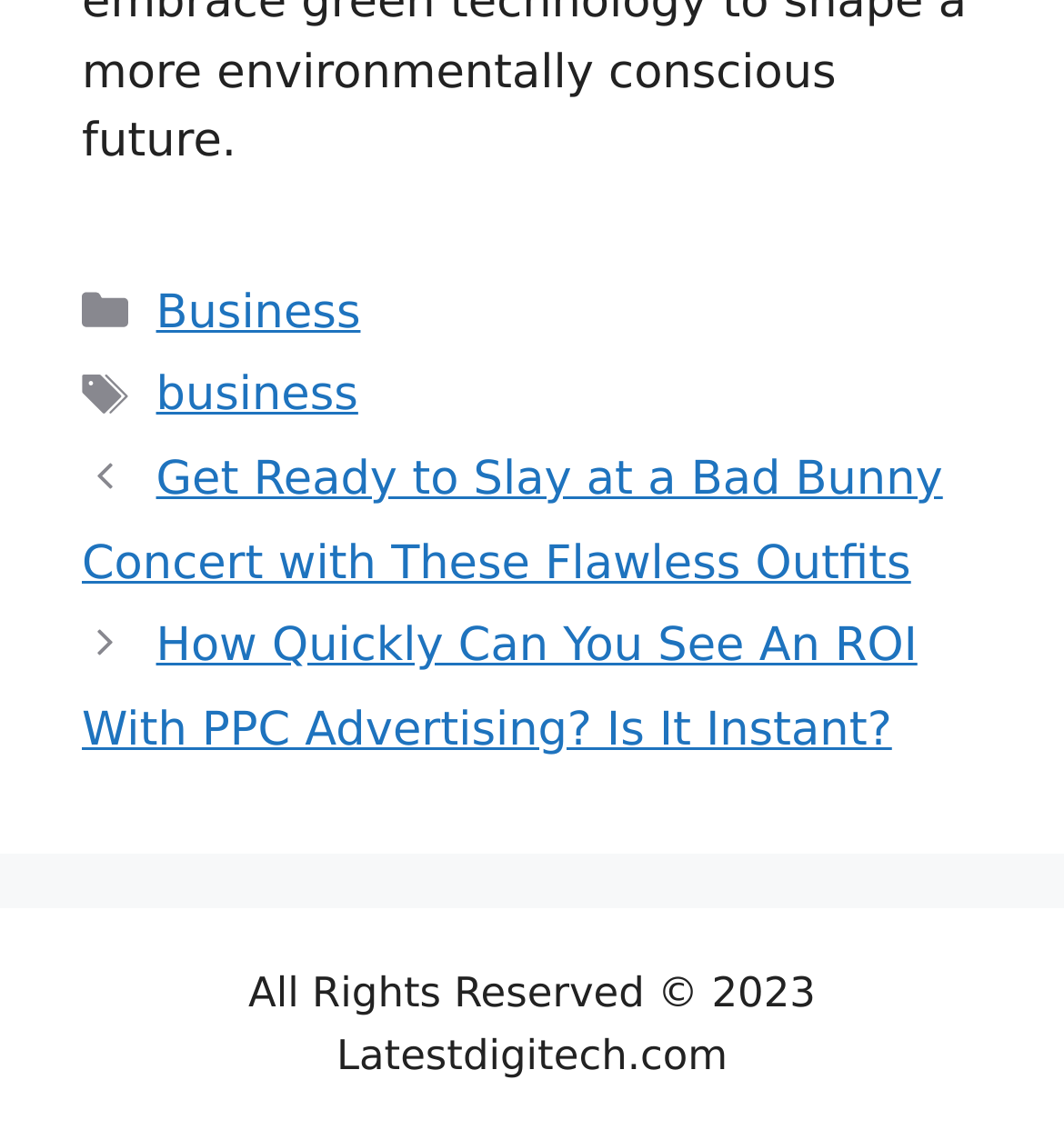How many categories are listed?
Please provide a comprehensive answer based on the visual information in the image.

I counted the number of categories listed in the footer section, and I found only one category, which is 'Business'.